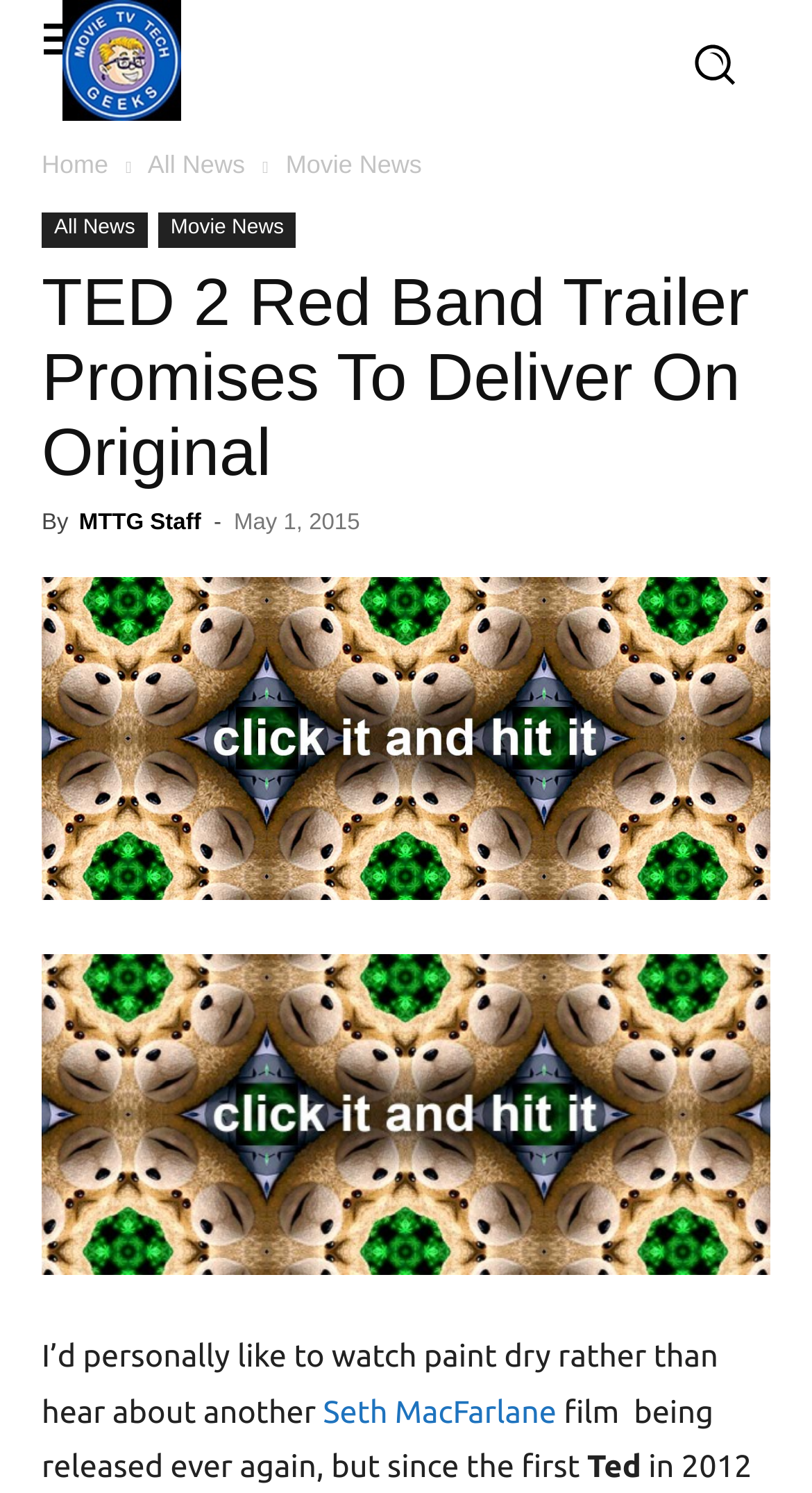Determine the bounding box coordinates for the area that should be clicked to carry out the following instruction: "Go to Facebook page".

None